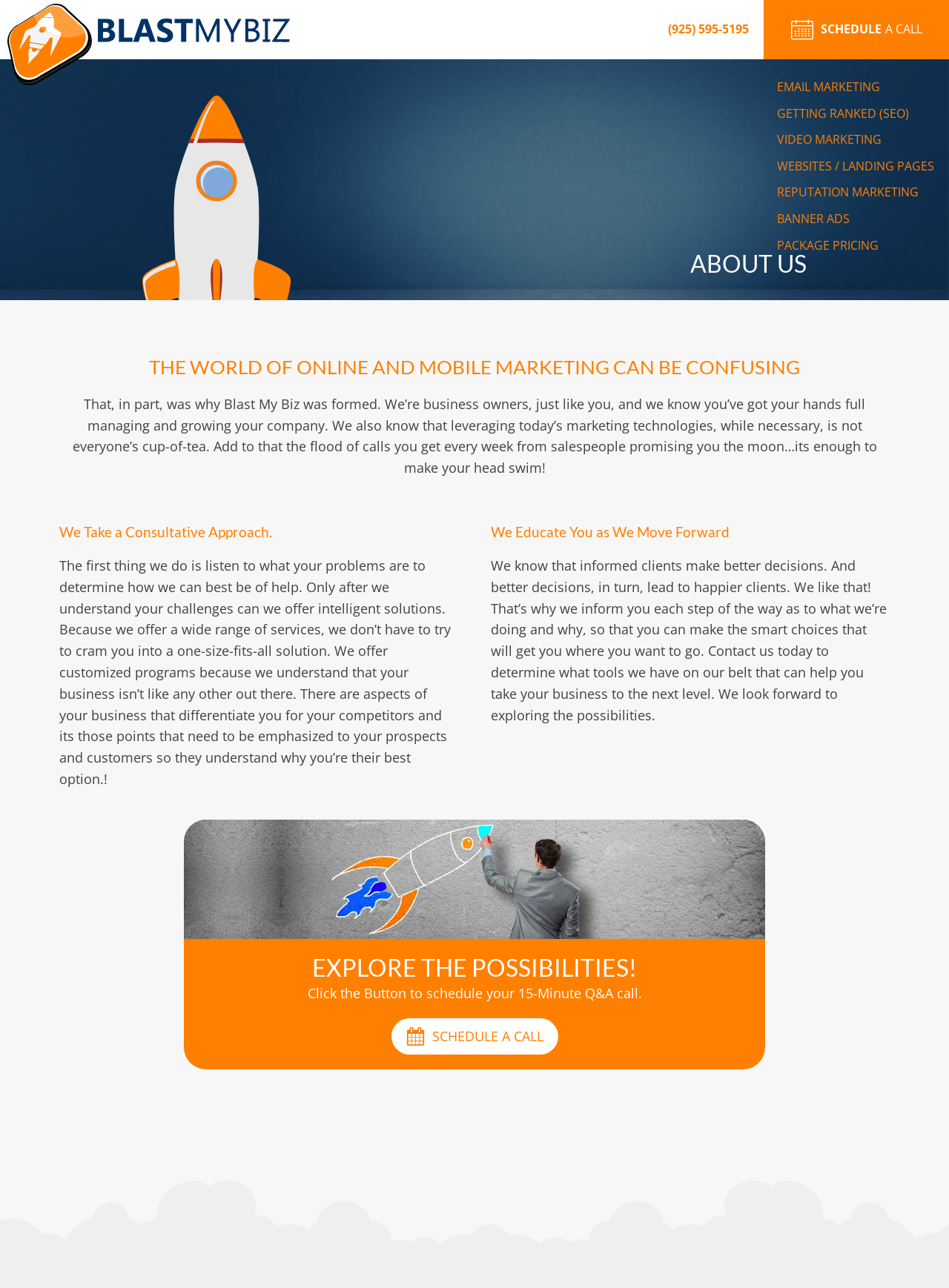Create a detailed summary of all the visual and textual information on the webpage.

The webpage is about Blast My Biz, a digital marketing agency in California. At the top left, there is a small icon of the company, accompanied by a text "BMB-text" next to it. On the top right, there is a phone number "(925) 595-5195" and a call-to-action button "SCHEDULE A CALL" with a calendar icon.

Below the top section, there is a large image that takes up about half of the screen, showcasing the company's online marketing solutions. To the right of the image, there is a heading "ABOUT US" and a series of links to different marketing services, including email marketing, SEO, video marketing, and more.

Further down the page, there is a heading "THE WORLD OF ONLINE AND MOBILE MARKETING CAN BE CONFUSING" followed by a block of text that explains the company's mission and approach to marketing. The text is divided into three sections, each with its own heading: "We Take a Consultative Approach", "We Educate You as We Move Forward", and "EXPLORE THE POSSIBILITIES!".

Throughout the text, there are several images, including a large image of the company's team and a smaller image of a calendar icon. The page also features several calls-to-action, including a button to schedule a 15-minute Q&A call. Overall, the page is well-organized and easy to navigate, with clear headings and concise text that explains the company's services and approach.